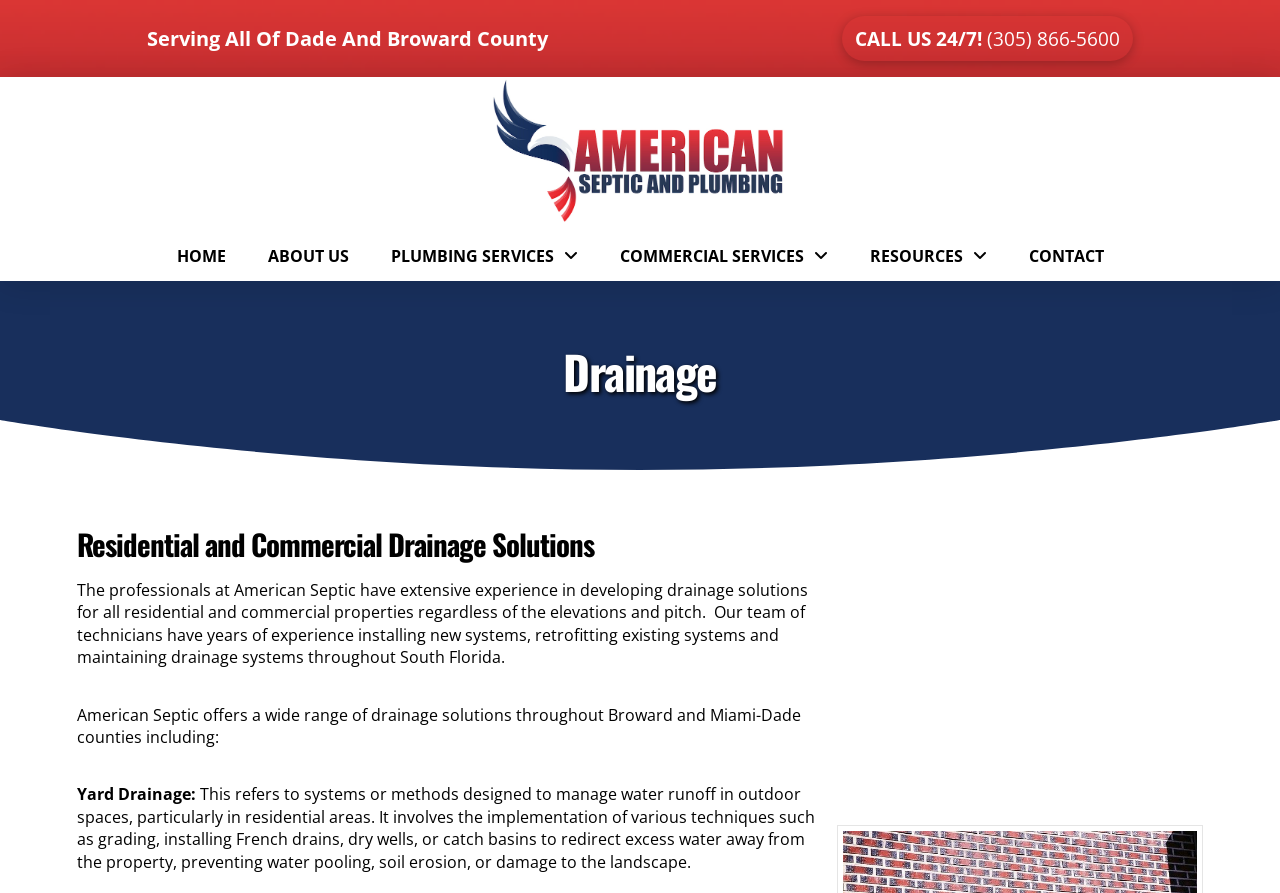Can you find the bounding box coordinates for the UI element given this description: "Call us 24/7! (305) 866-5600"? Provide the coordinates as four float numbers between 0 and 1: [left, top, right, bottom].

[0.658, 0.018, 0.885, 0.069]